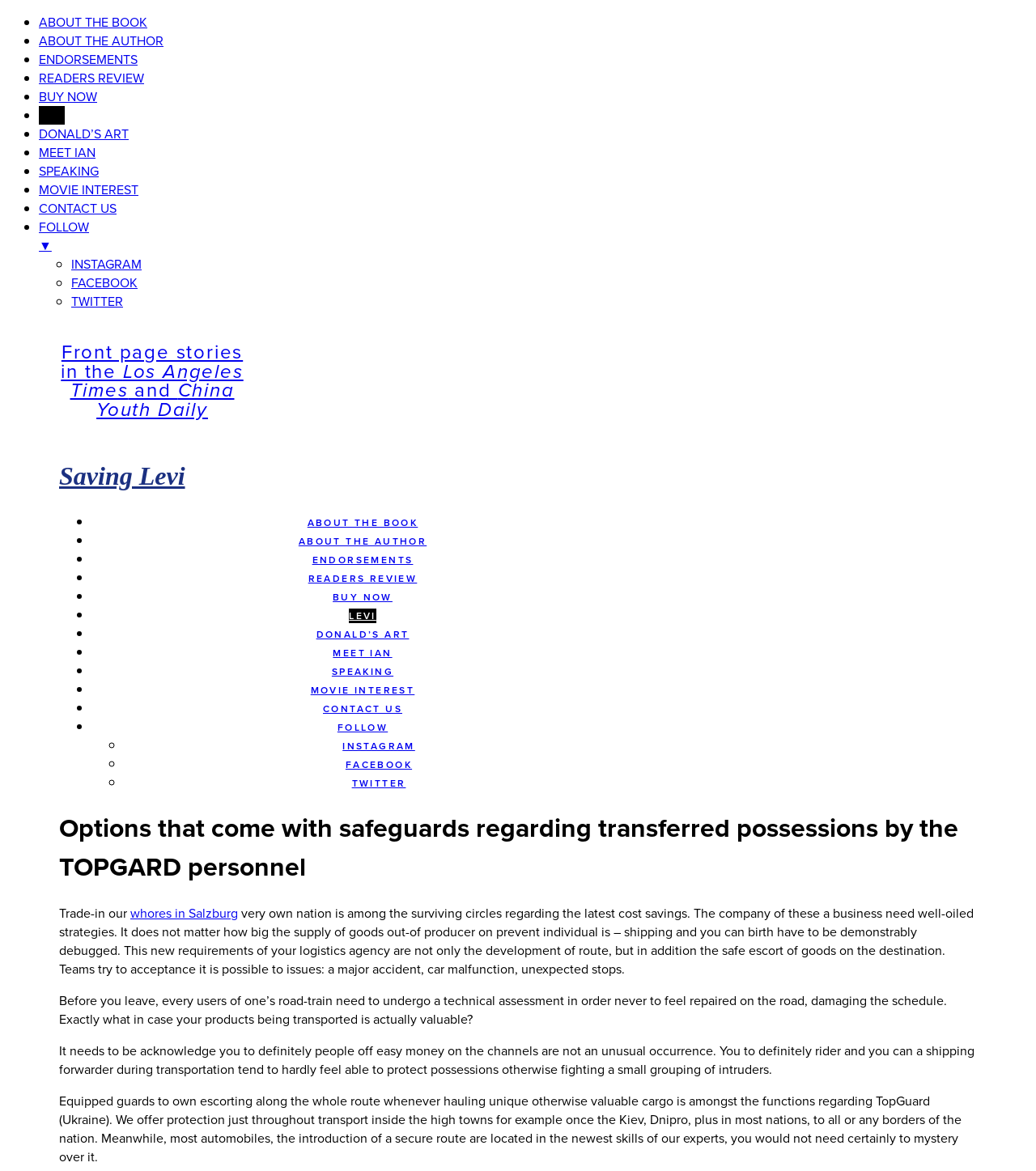Determine the bounding box coordinates of the clickable region to execute the instruction: "Click on INSTAGRAM". The coordinates should be four float numbers between 0 and 1, denoted as [left, top, right, bottom].

[0.069, 0.218, 0.137, 0.234]